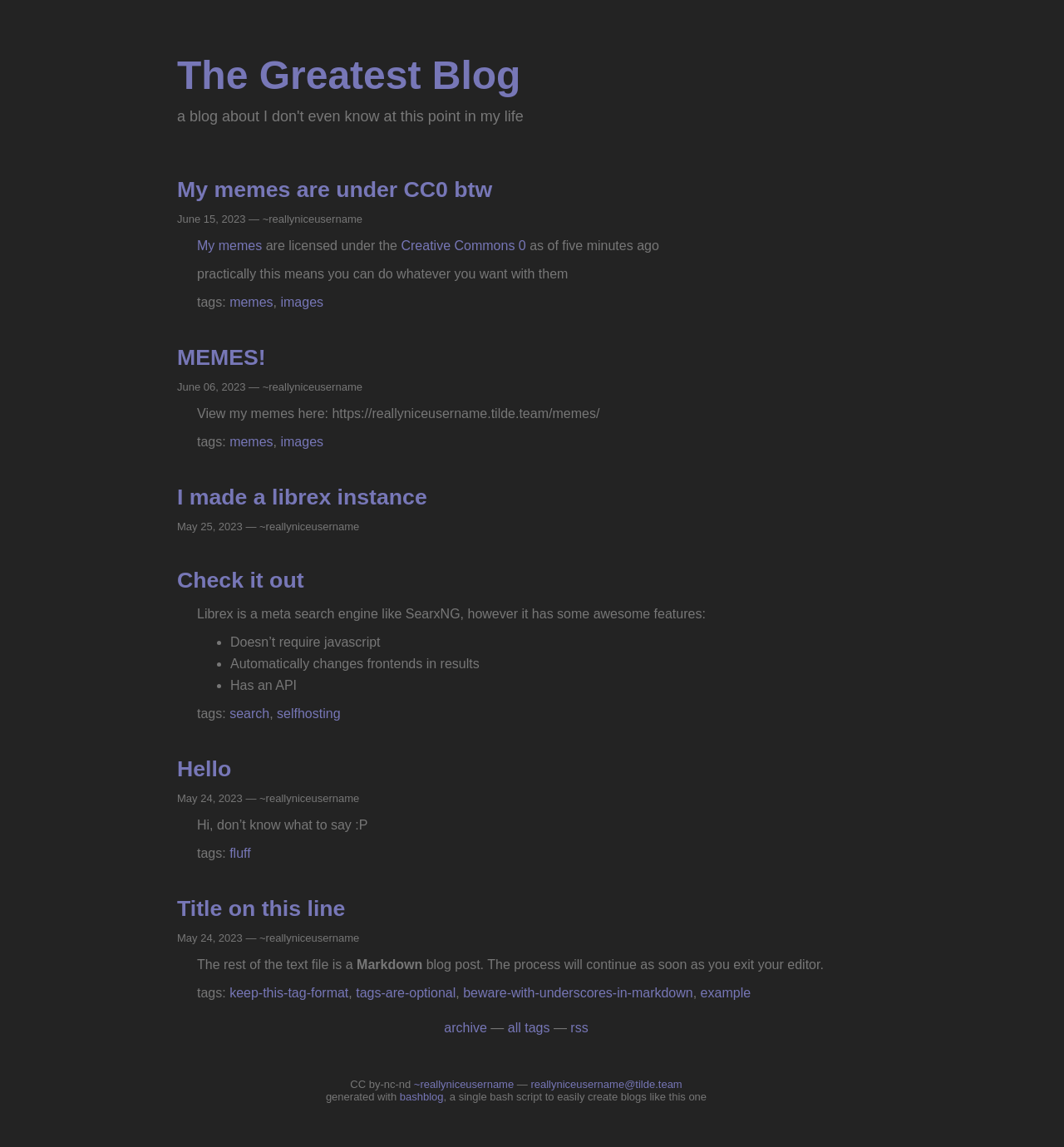Please identify the bounding box coordinates of the clickable area that will allow you to execute the instruction: "Click on the 'MEMES!' link".

[0.166, 0.301, 0.25, 0.322]